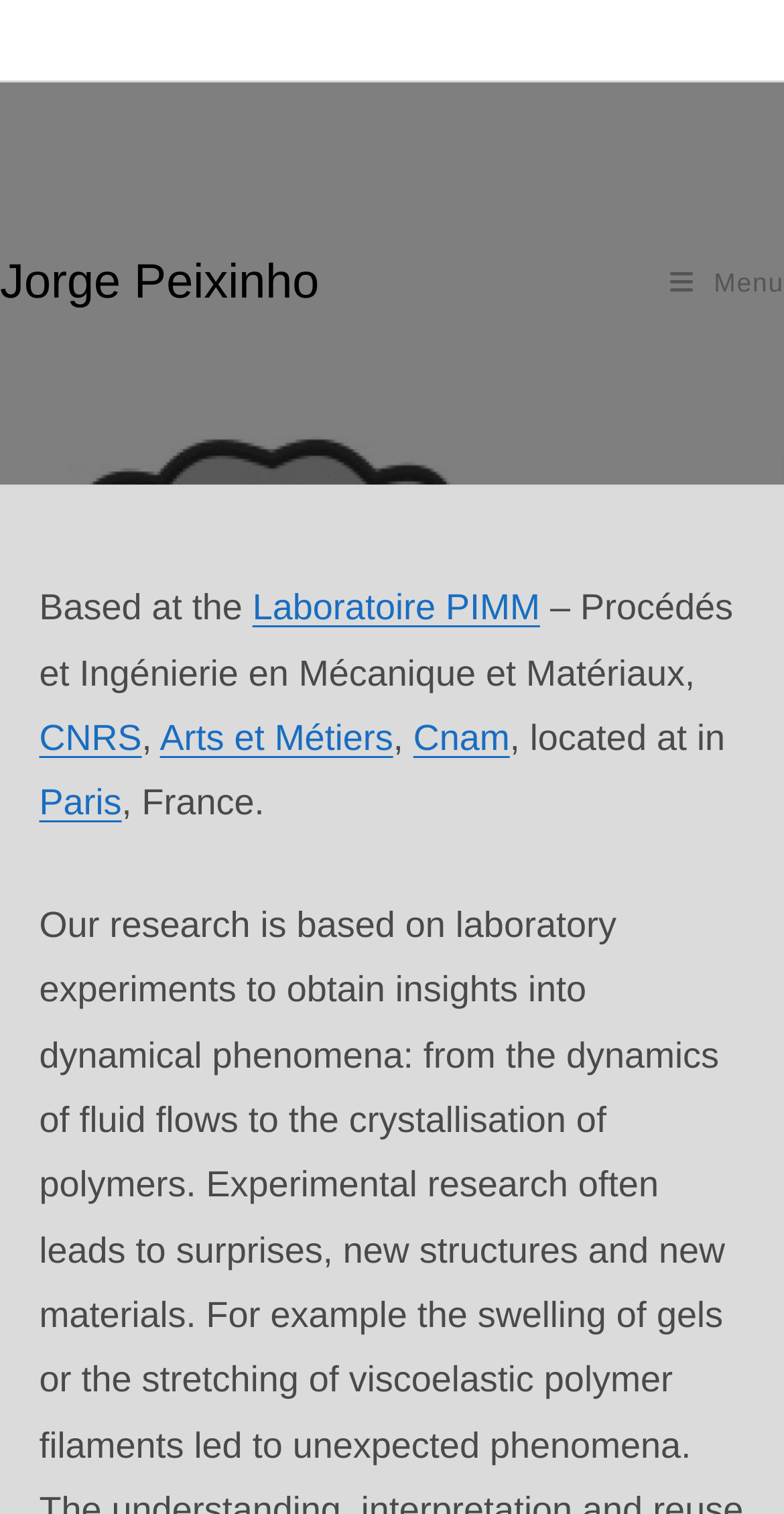Please answer the following question using a single word or phrase: What is the type of research Jorge Peixinho is involved in?

Procédés et Ingénierie en Mécanique et Matériaux